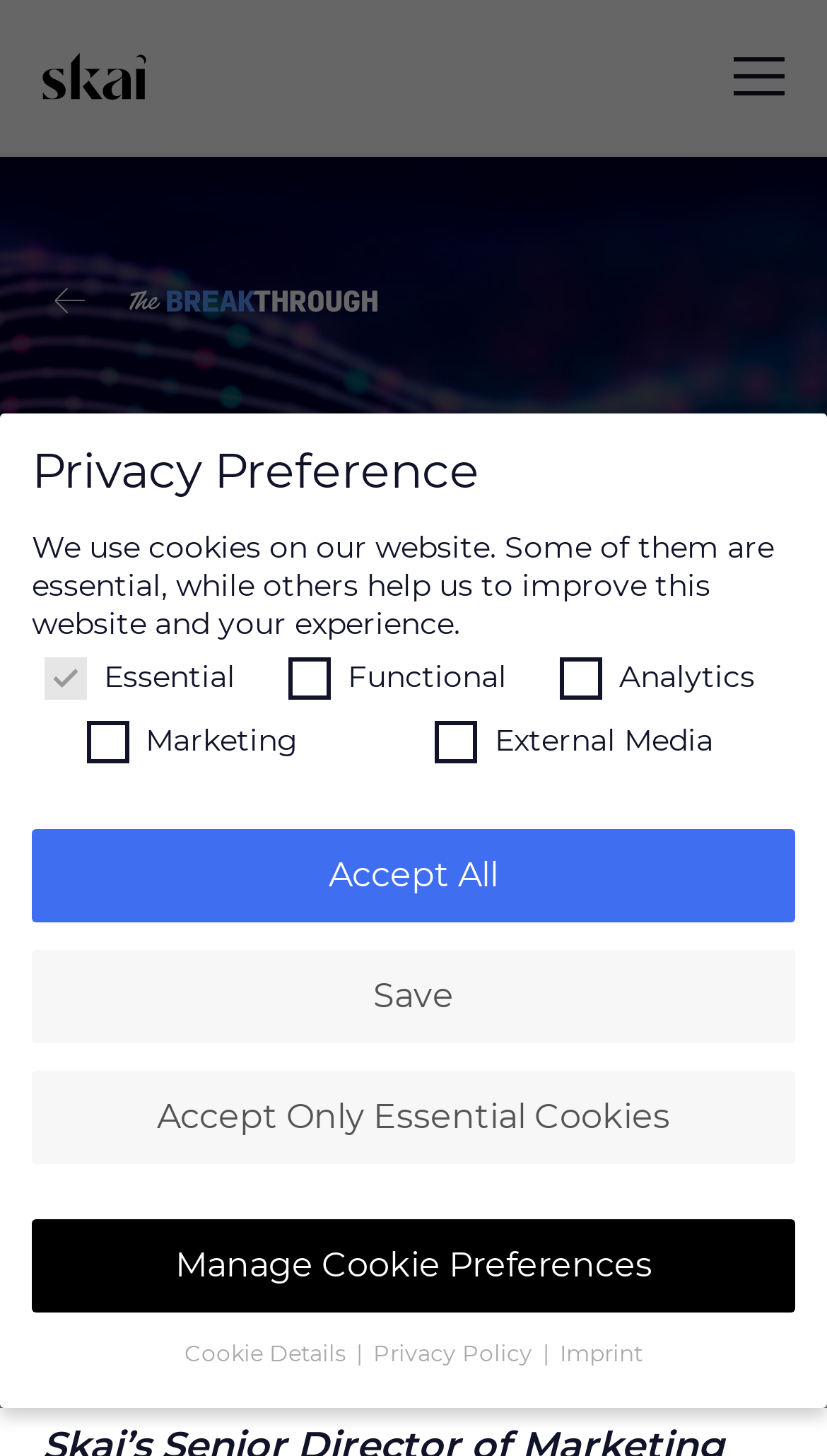What is the function of the button 'Accept All'?
Please provide a single word or phrase as the answer based on the screenshot.

To accept all cookies